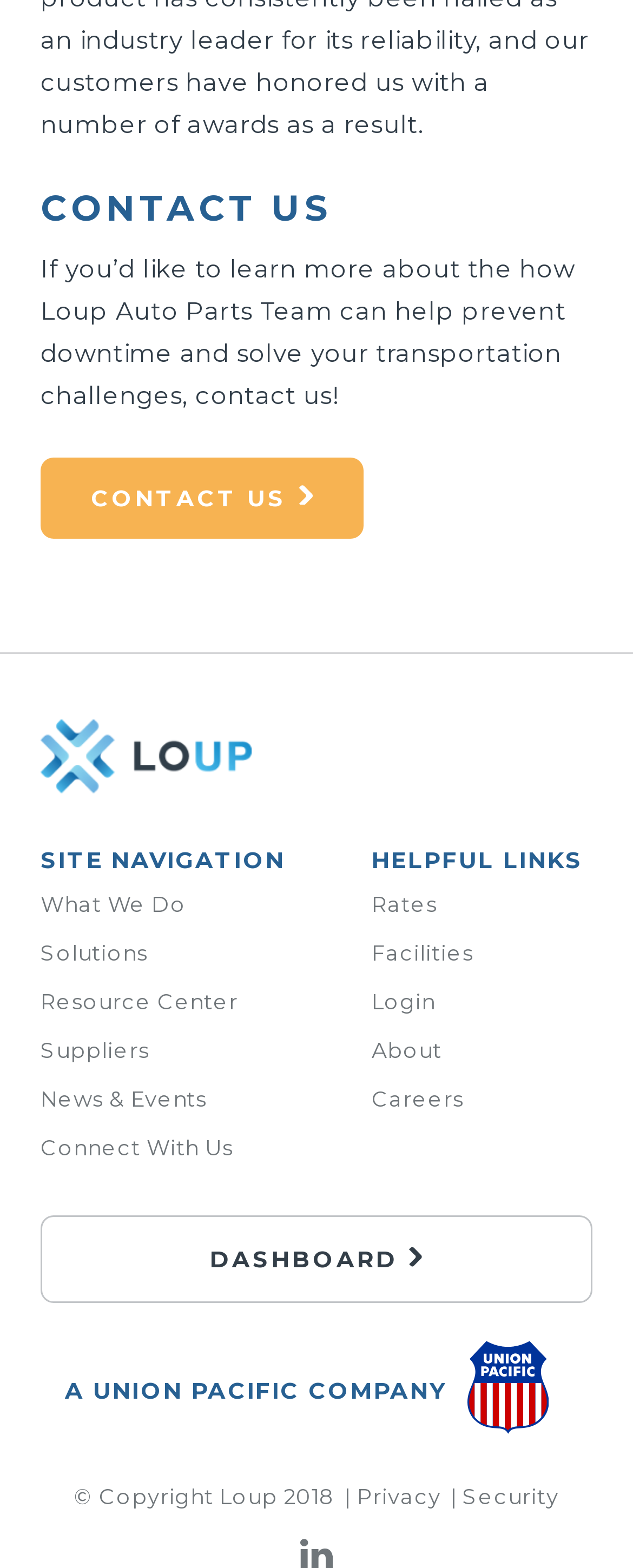Please indicate the bounding box coordinates for the clickable area to complete the following task: "Contact us". The coordinates should be specified as four float numbers between 0 and 1, i.e., [left, top, right, bottom].

[0.064, 0.292, 0.574, 0.344]